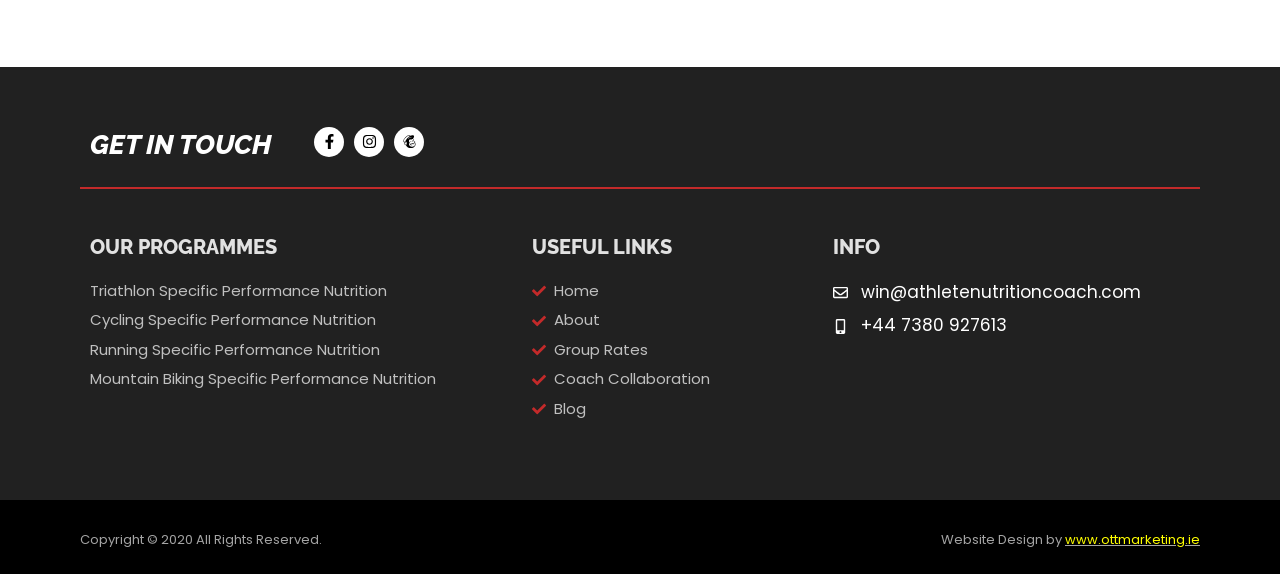Please find the bounding box coordinates of the element that needs to be clicked to perform the following instruction: "Click on News and insight". The bounding box coordinates should be four float numbers between 0 and 1, represented as [left, top, right, bottom].

None